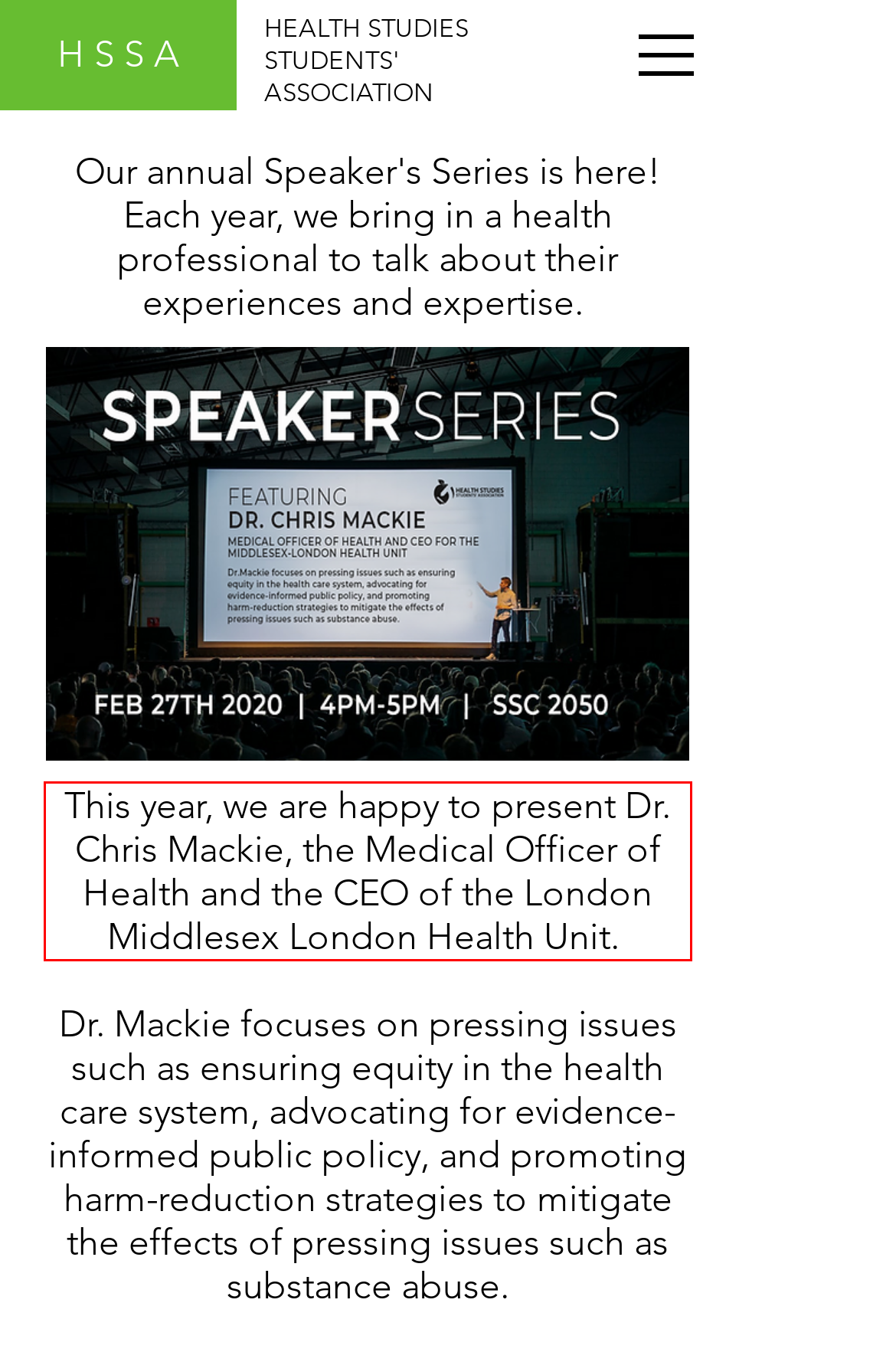Look at the screenshot of the webpage, locate the red rectangle bounding box, and generate the text content that it contains.

This year, we are happy to present Dr. Chris Mackie, the Medical Officer of Health and the CEO of the London Middlesex London Health Unit.